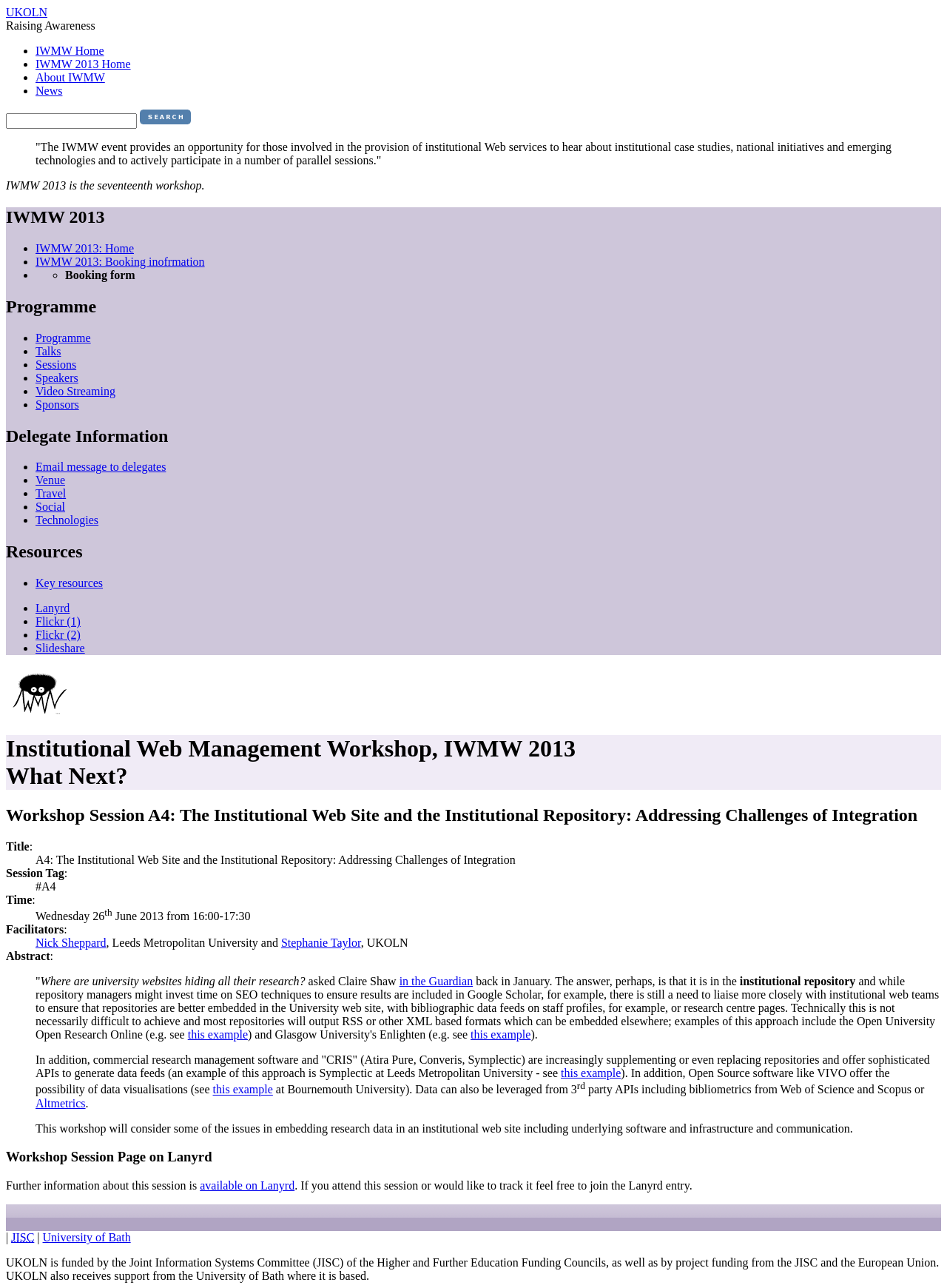Please locate the bounding box coordinates of the element that needs to be clicked to achieve the following instruction: "Search for something". The coordinates should be four float numbers between 0 and 1, i.e., [left, top, right, bottom].

[0.148, 0.085, 0.202, 0.097]